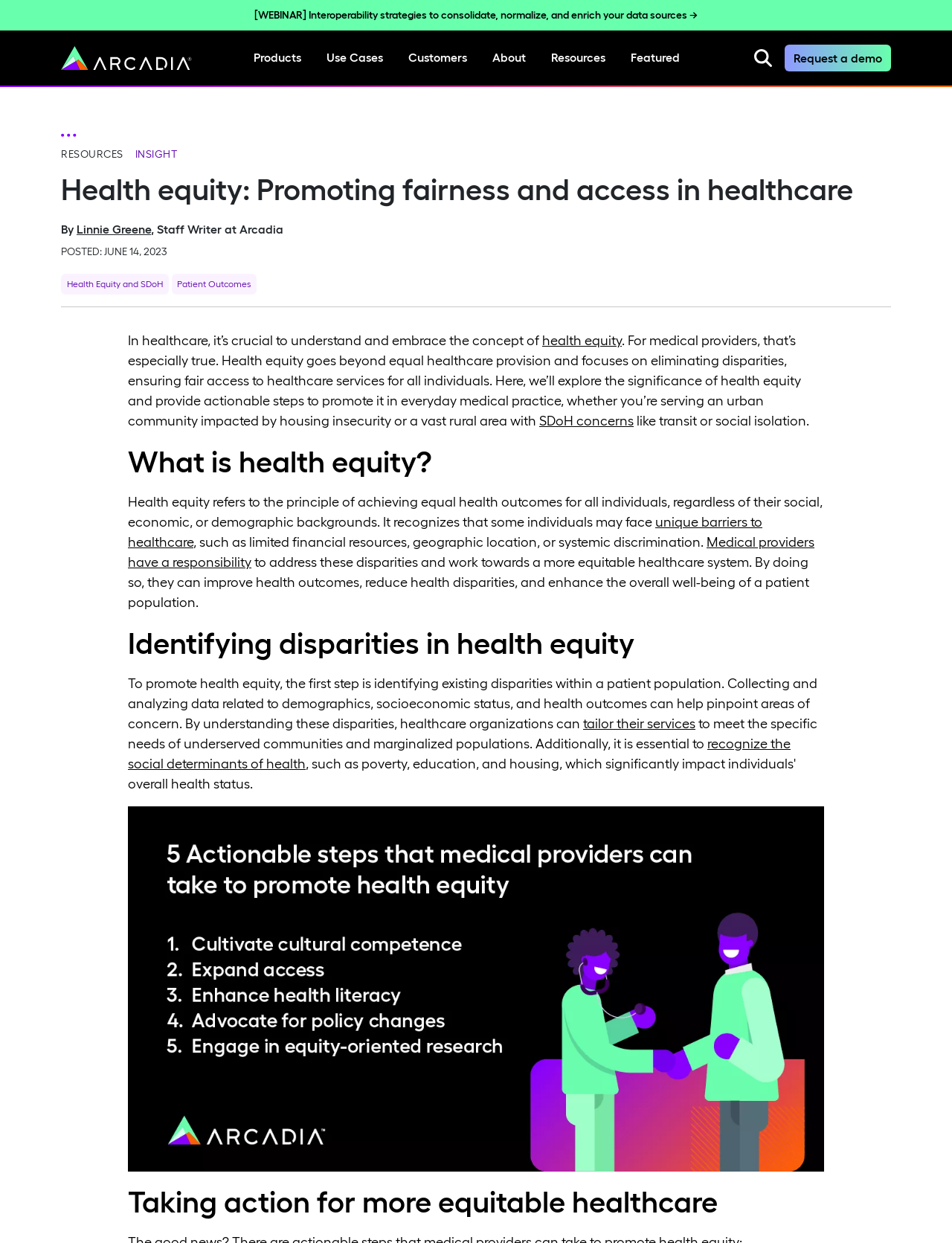Find and provide the bounding box coordinates for the UI element described with: "Featured".

[0.649, 0.035, 0.727, 0.058]